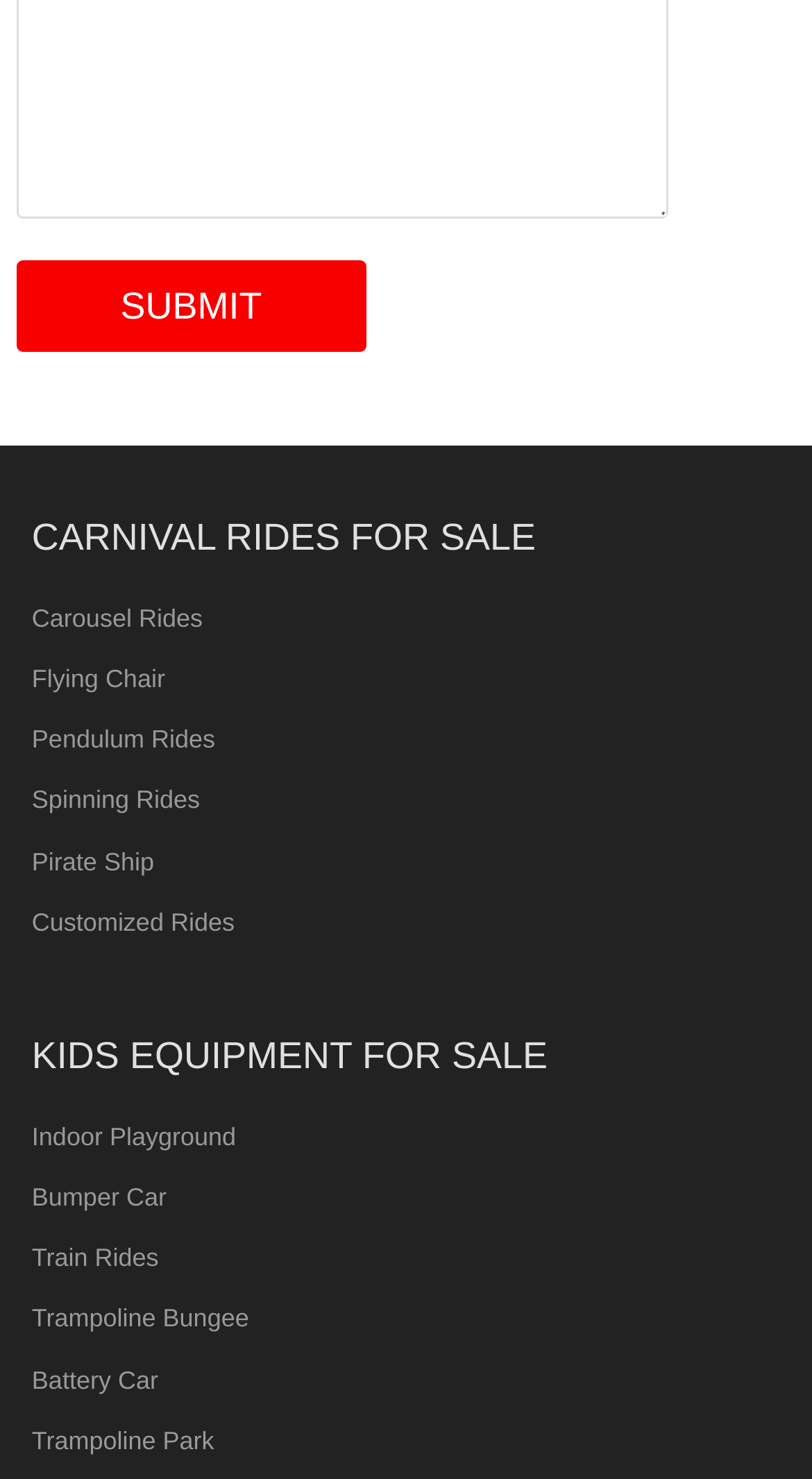Please answer the following question using a single word or phrase: 
What type of rides are listed on this webpage?

Carnival rides